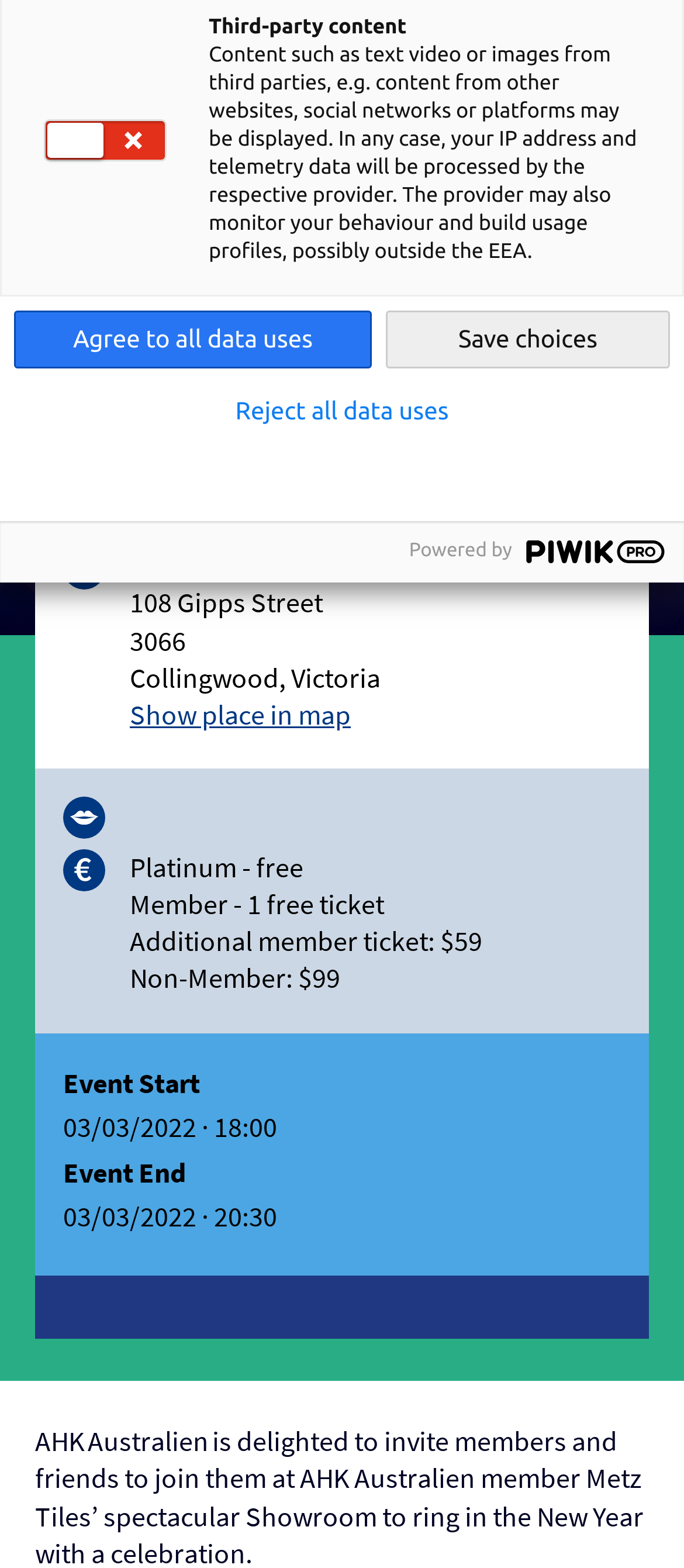Extract the bounding box coordinates for the UI element described by the text: "Agree to all data uses". The coordinates should be in the form of [left, top, right, bottom] with values between 0 and 1.

[0.021, 0.198, 0.544, 0.235]